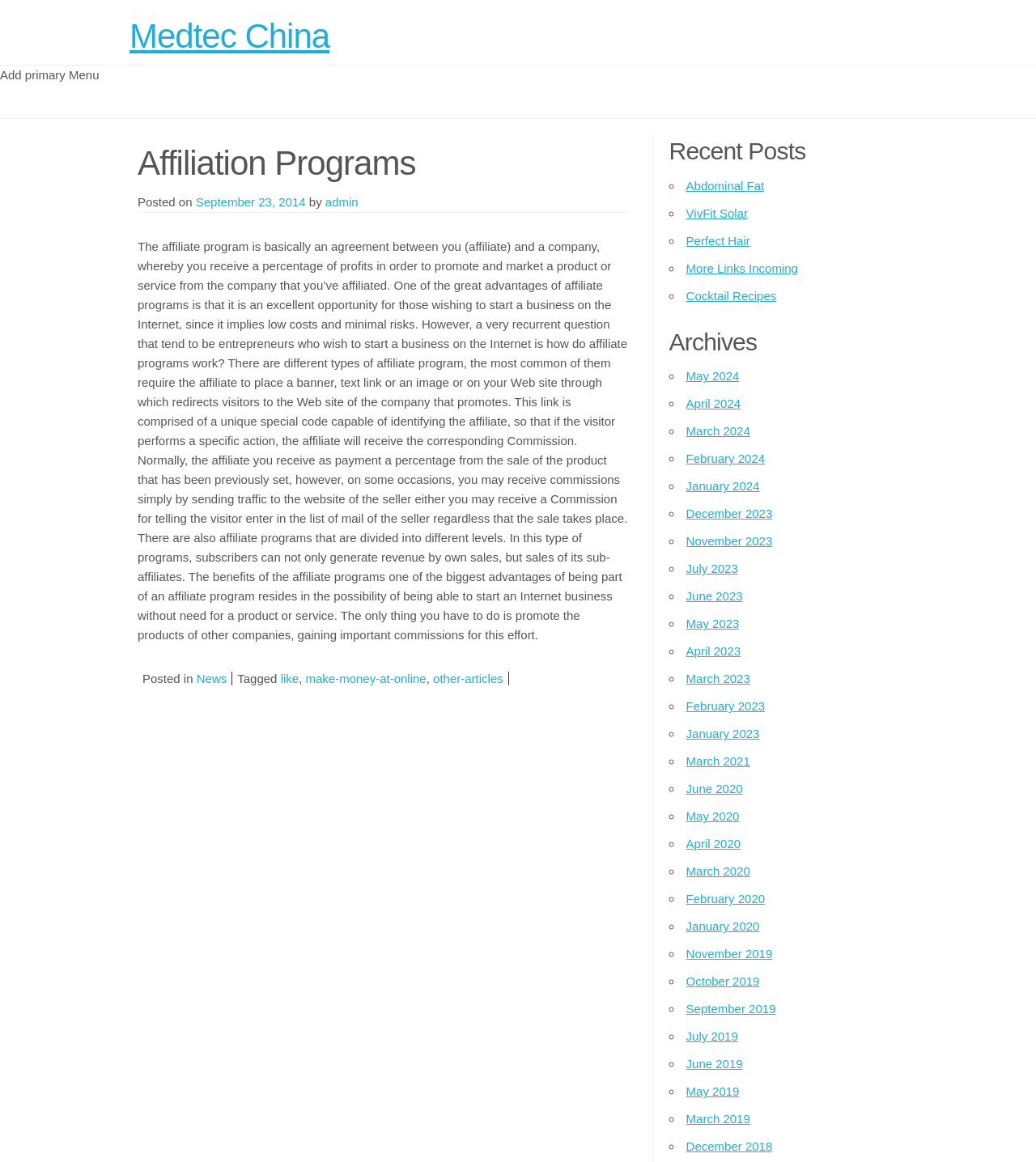Please pinpoint the bounding box coordinates for the region I should click to adhere to this instruction: "Click on Medtec China".

[0.125, 0.015, 0.318, 0.047]